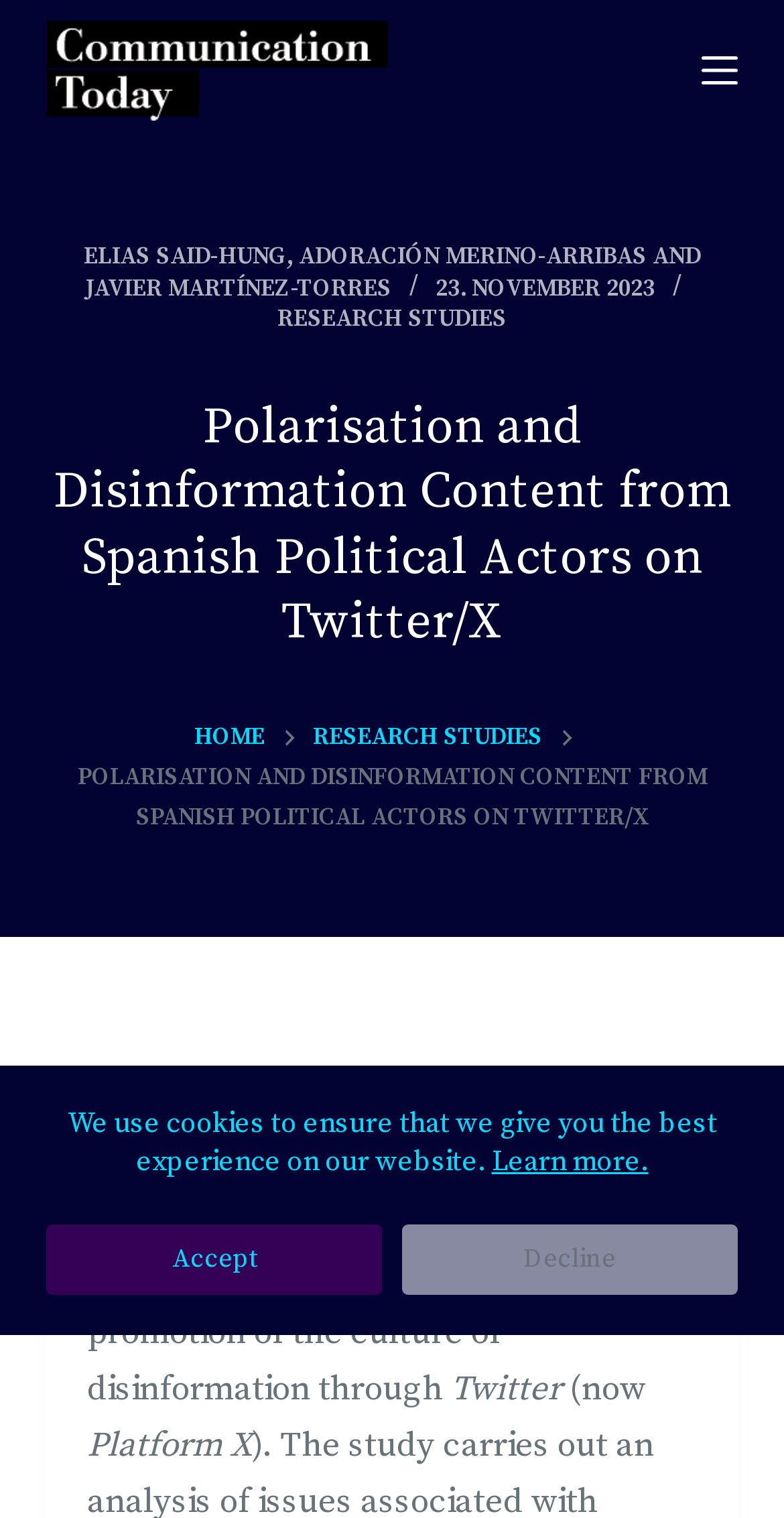Specify the bounding box coordinates of the element's region that should be clicked to achieve the following instruction: "View Recent Posts". The bounding box coordinates consist of four float numbers between 0 and 1, in the format [left, top, right, bottom].

None